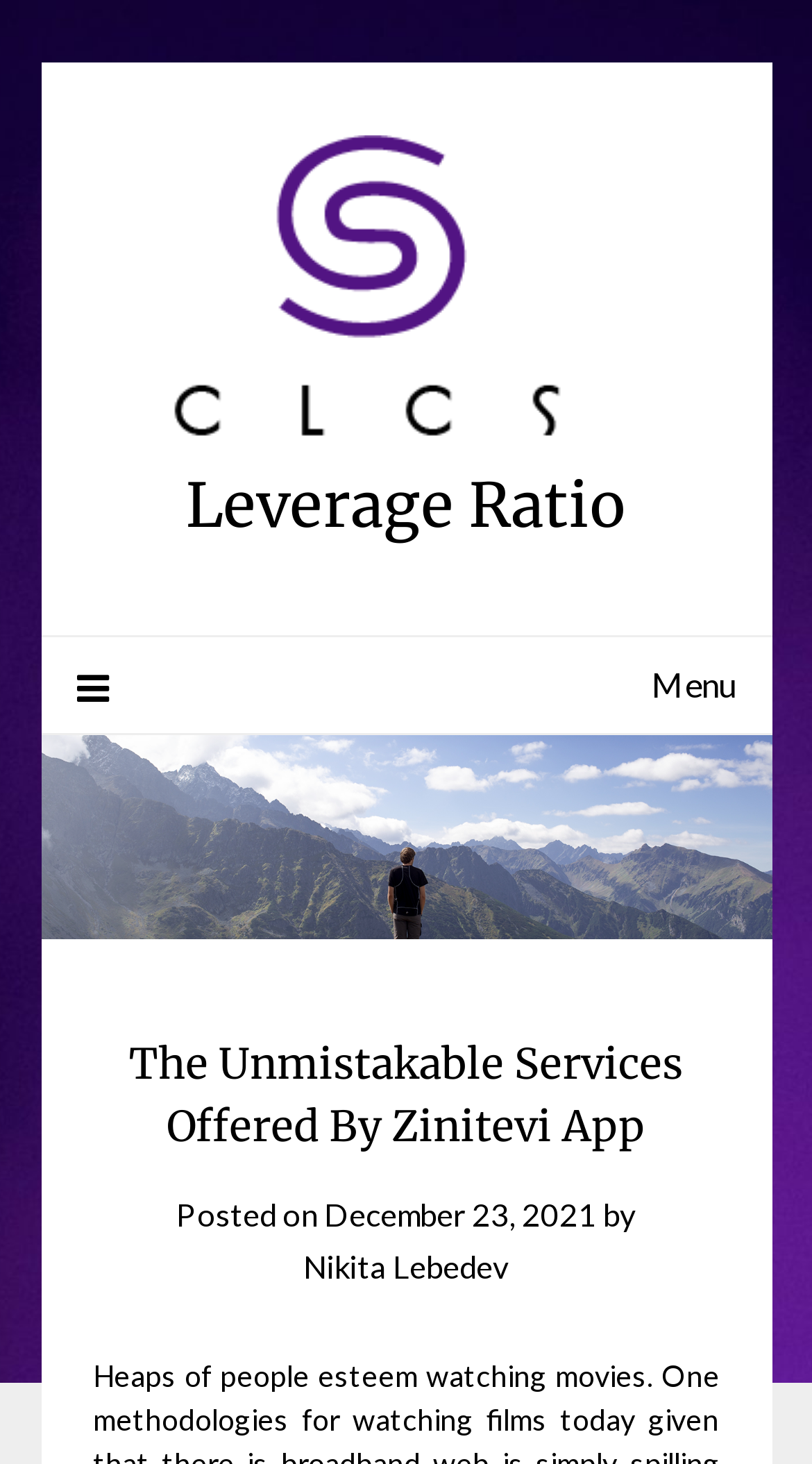What is the date of the latest article?
Please respond to the question with a detailed and informative answer.

I found the date of the latest article by looking at the text 'Posted on' followed by a link 'December 23, 2021' which is a time element, indicating the date of publication.